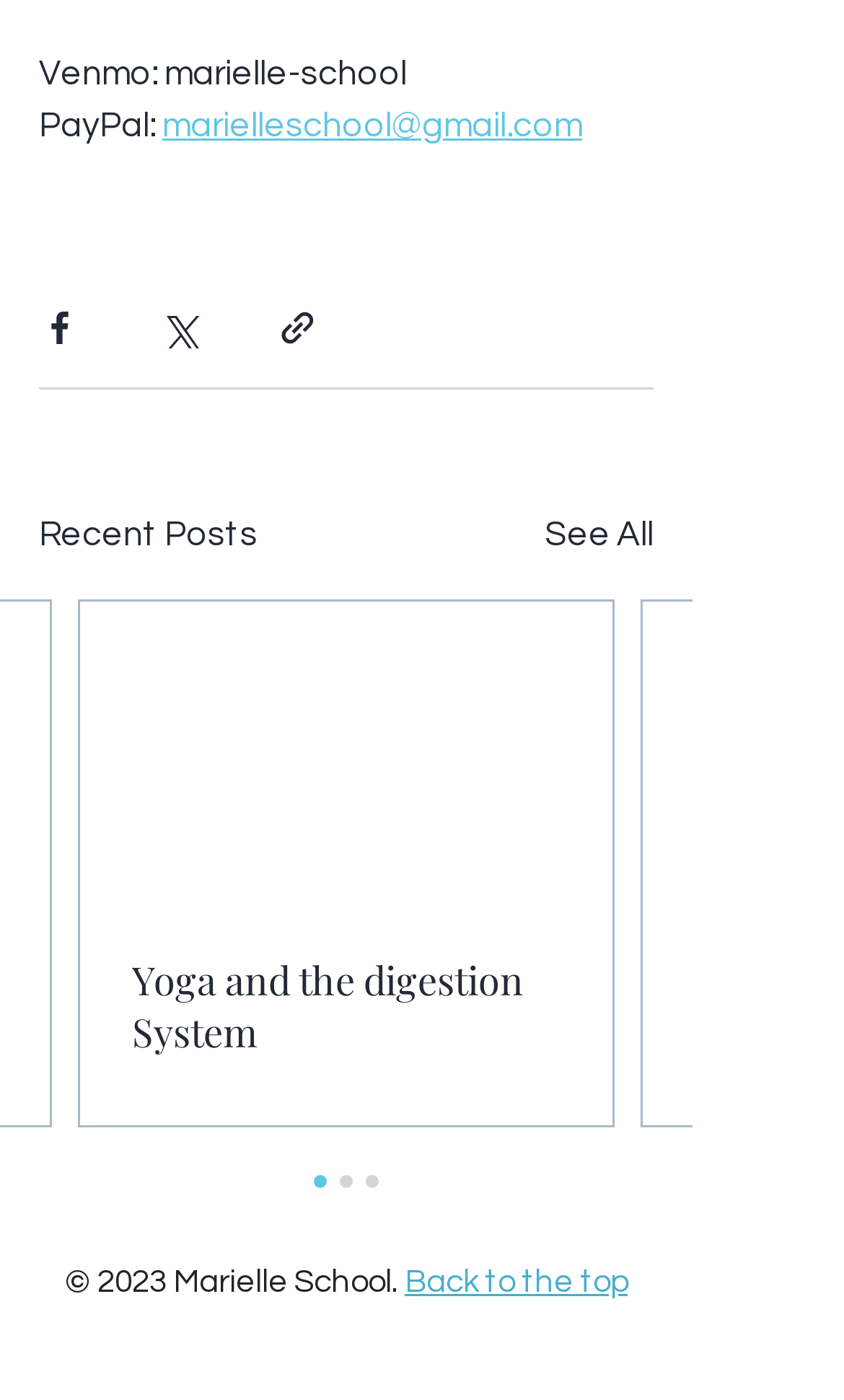Determine the bounding box coordinates for the area that needs to be clicked to fulfill this task: "Share via Facebook". The coordinates must be given as four float numbers between 0 and 1, i.e., [left, top, right, bottom].

[0.046, 0.22, 0.095, 0.249]